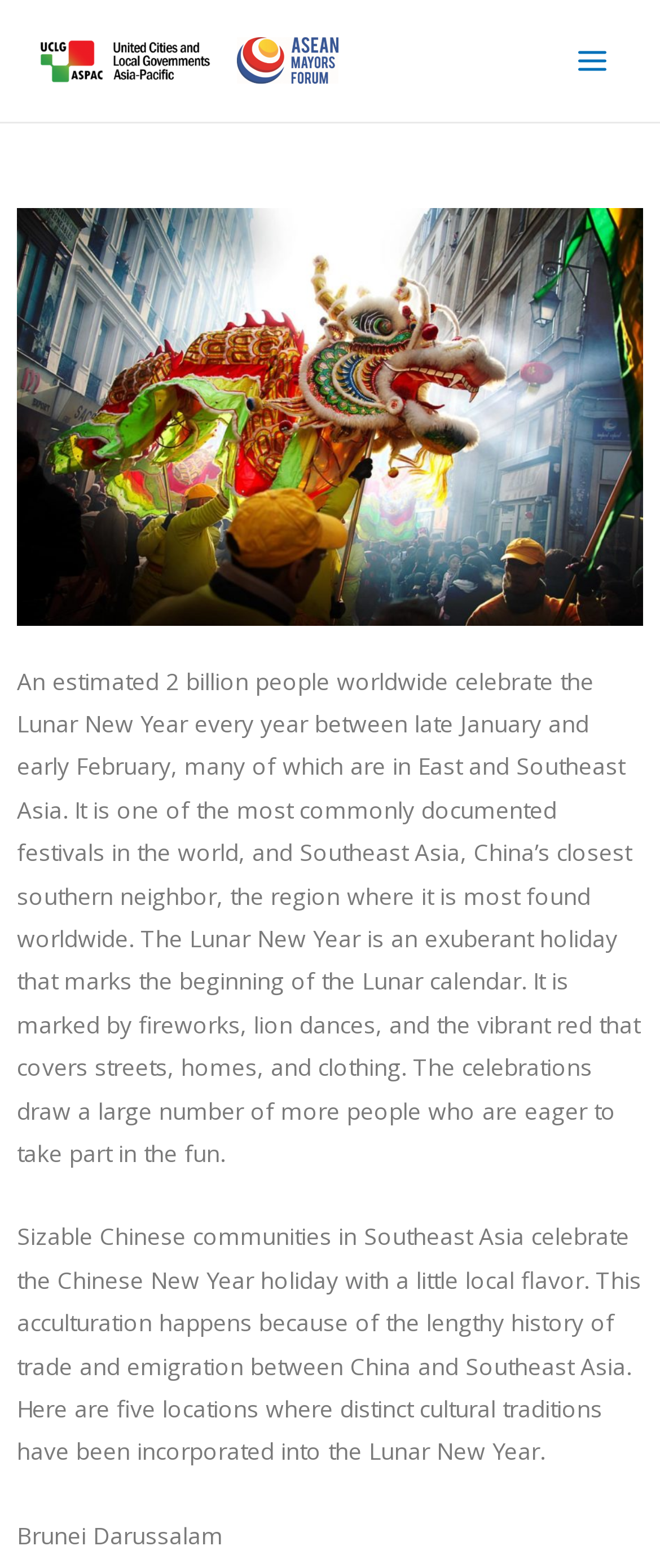How many people celebrate the Lunar New Year worldwide?
Answer the question based on the image using a single word or a brief phrase.

2 billion